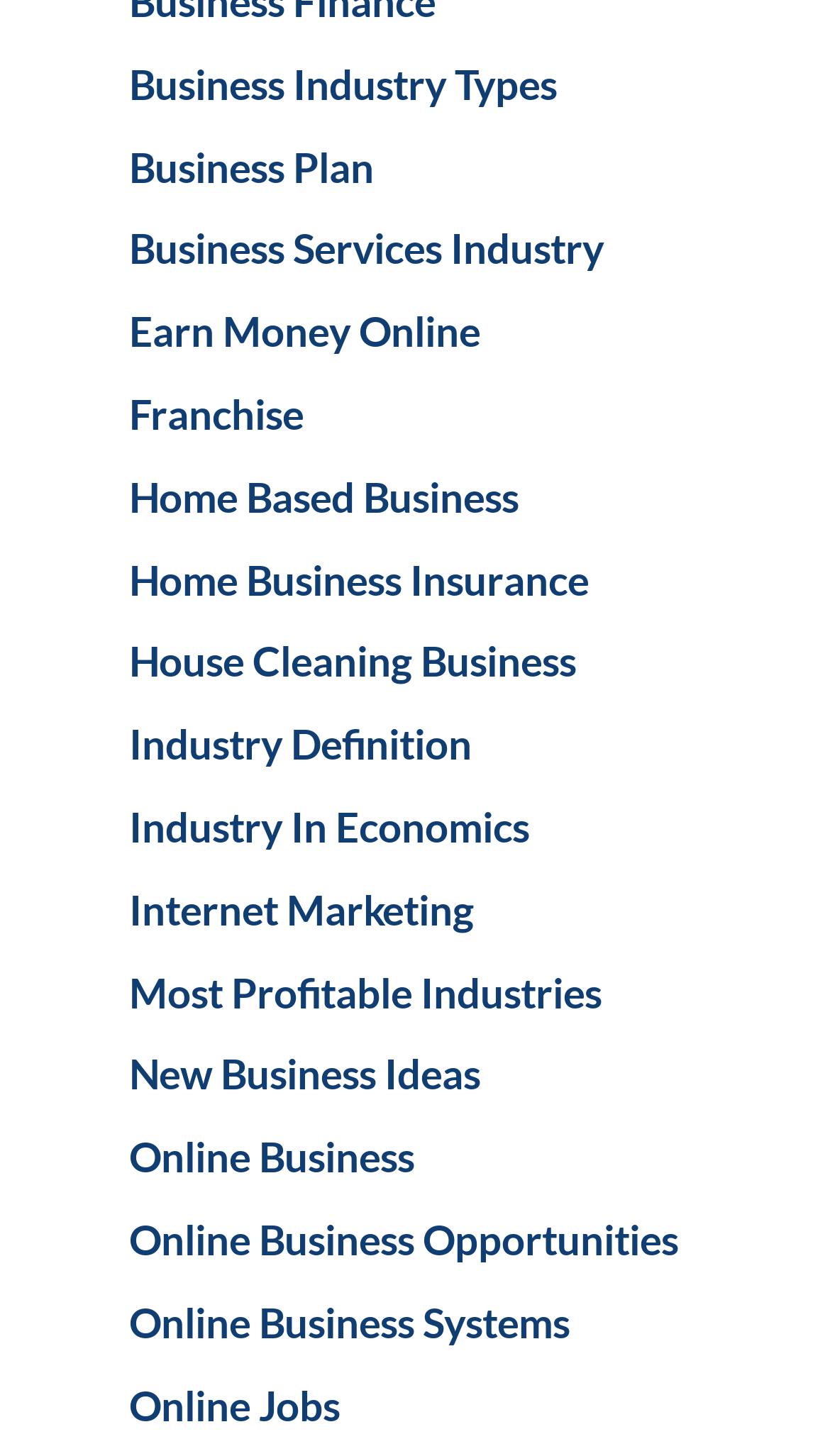Kindly provide the bounding box coordinates of the section you need to click on to fulfill the given instruction: "Read about home based business".

[0.155, 0.324, 0.625, 0.358]